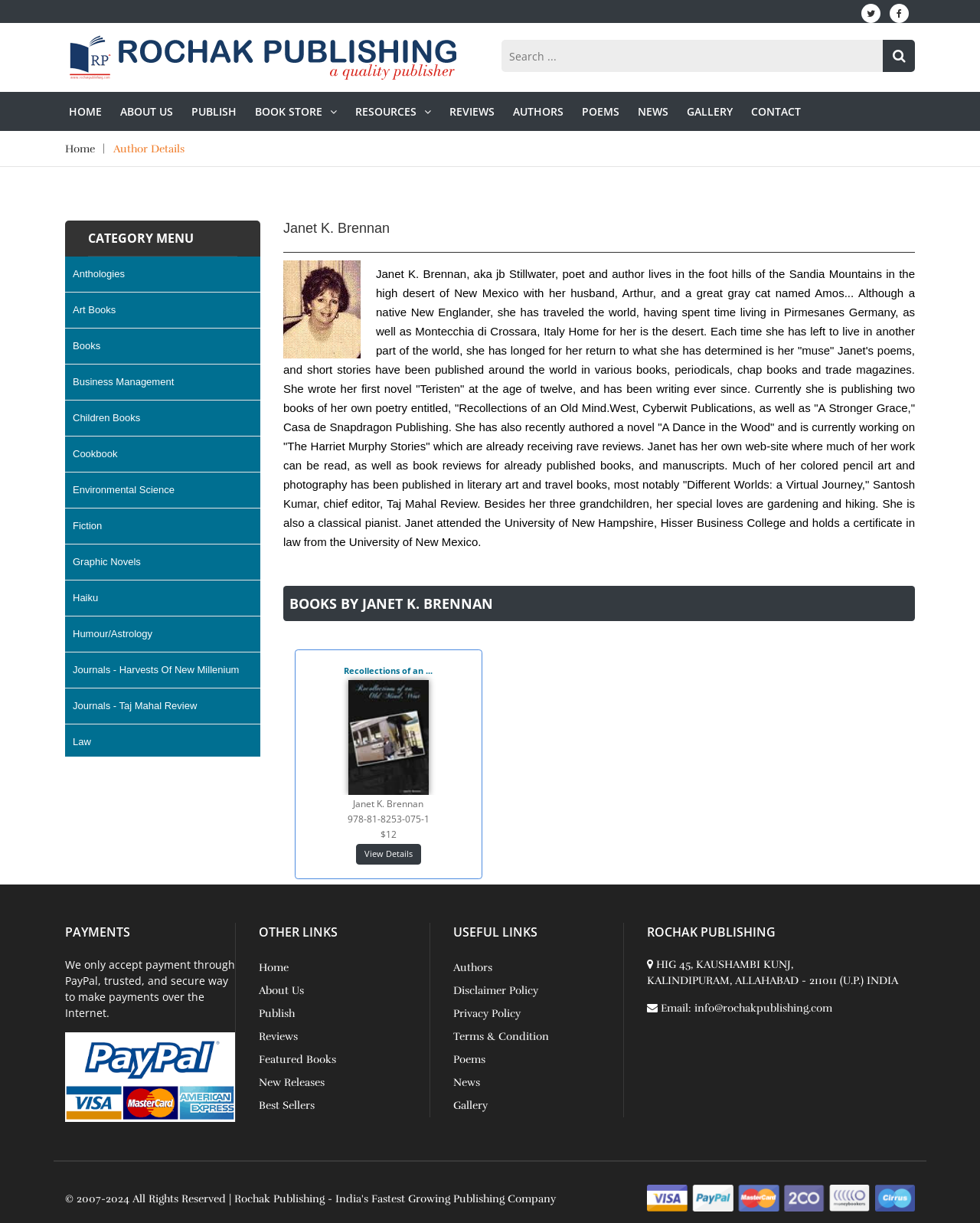Locate the coordinates of the bounding box for the clickable region that fulfills this instruction: "View book details".

[0.363, 0.69, 0.43, 0.707]